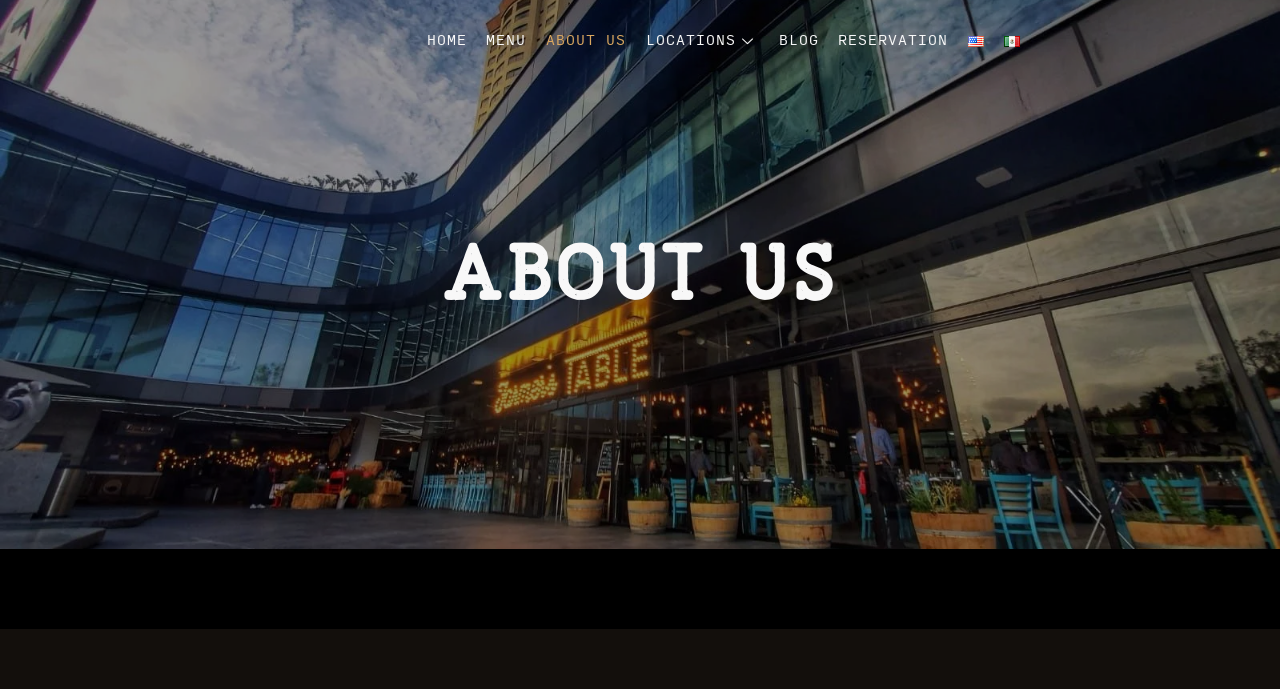Can you provide the bounding box coordinates for the element that should be clicked to implement the instruction: "read about us"?

[0.0, 0.328, 1.0, 0.467]